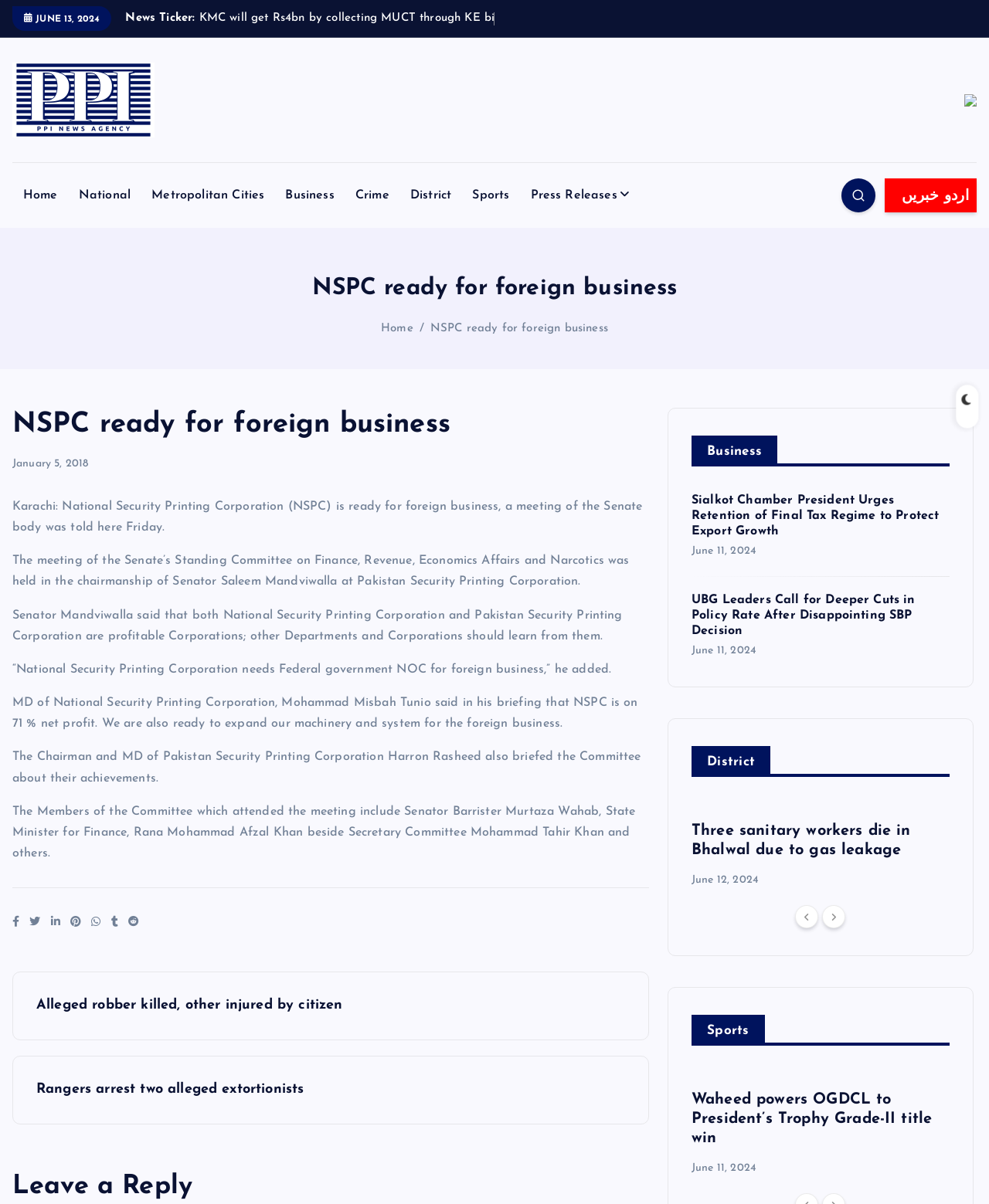Please specify the bounding box coordinates of the area that should be clicked to accomplish the following instruction: "Leave a reply". The coordinates should consist of four float numbers between 0 and 1, i.e., [left, top, right, bottom].

[0.012, 0.973, 0.656, 1.0]